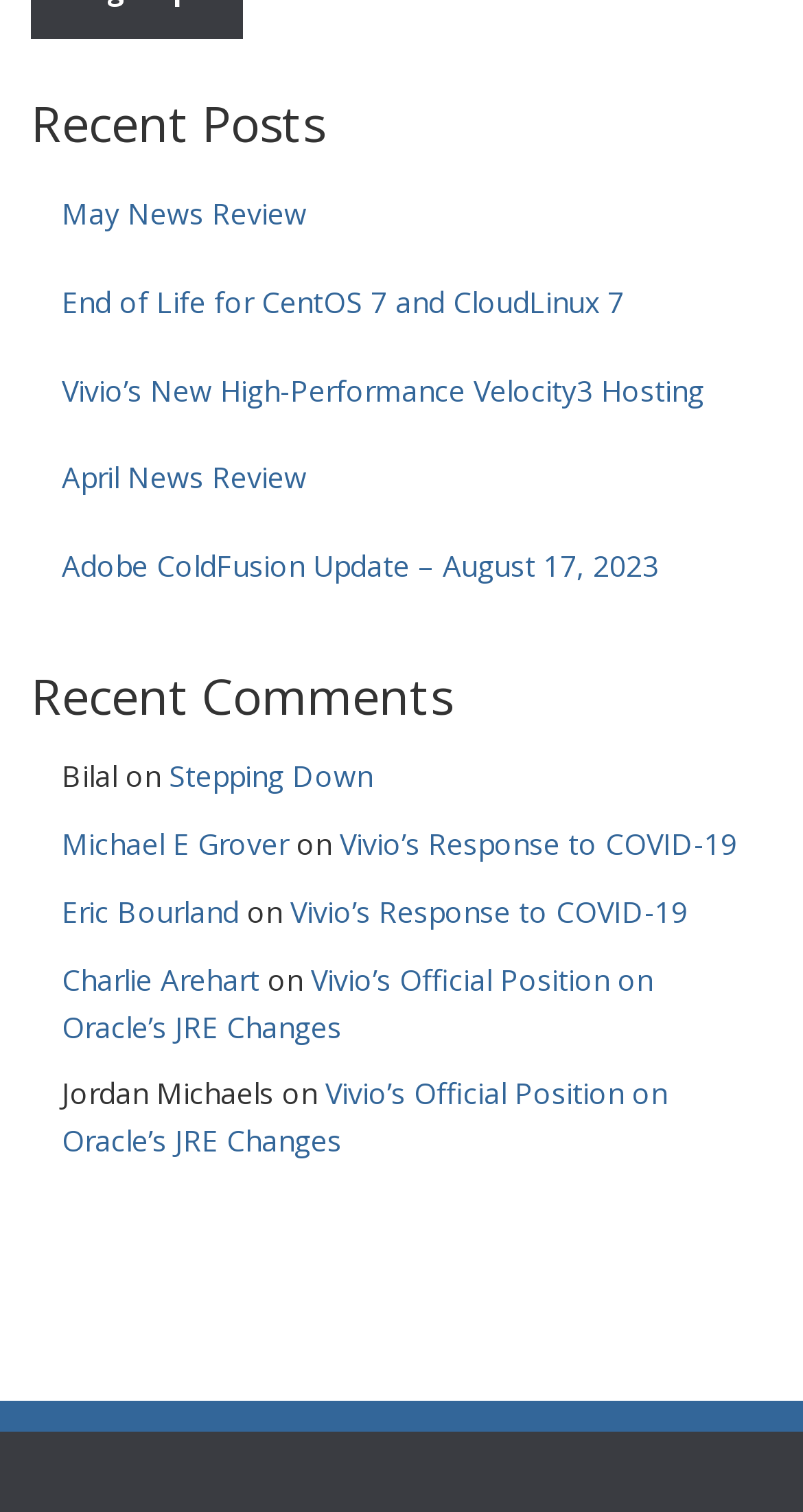Give a short answer to this question using one word or a phrase:
What is the title of the first post?

May News Review